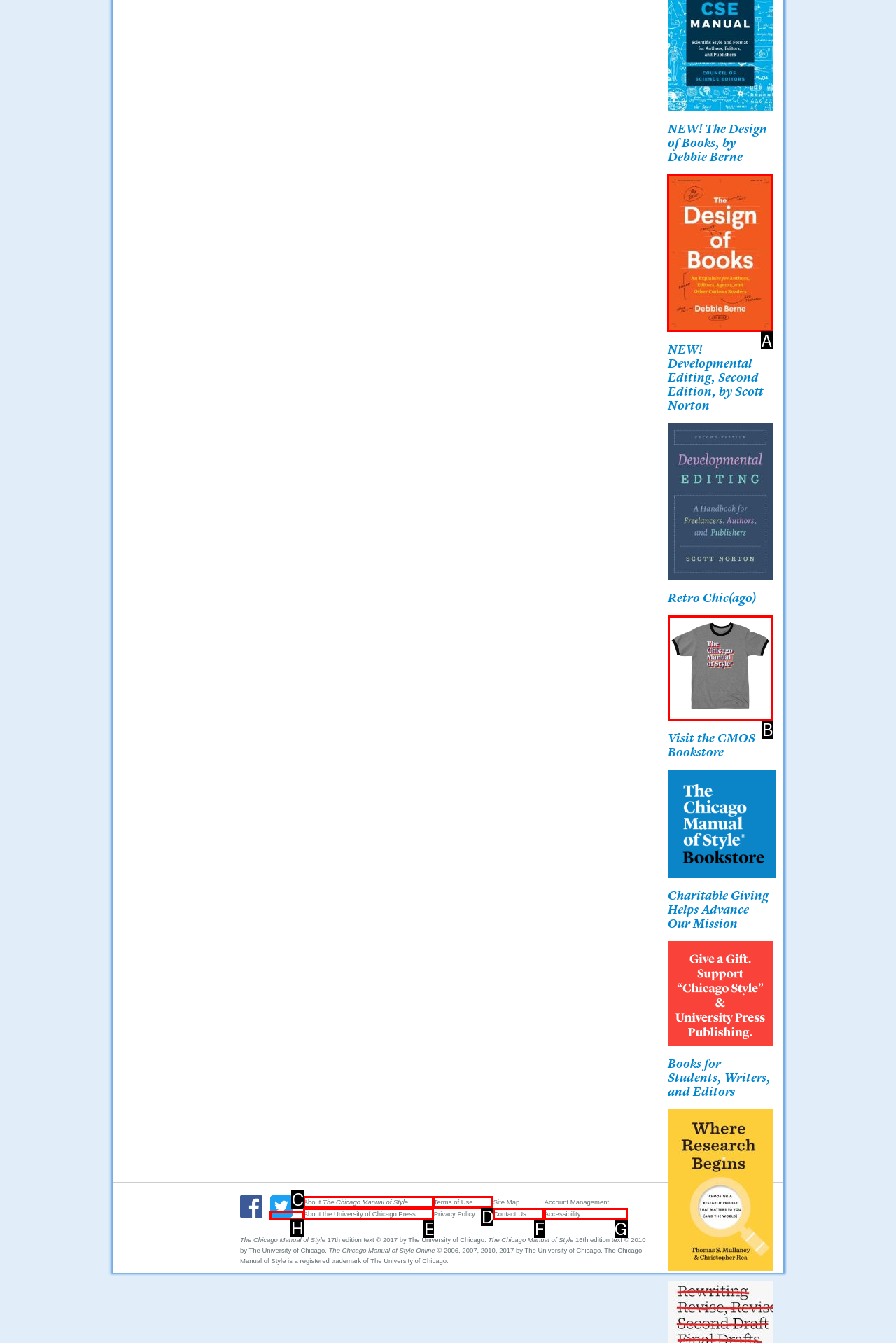Determine which HTML element to click to execute the following task: View book cover of 'The Design of Books' Answer with the letter of the selected option.

A